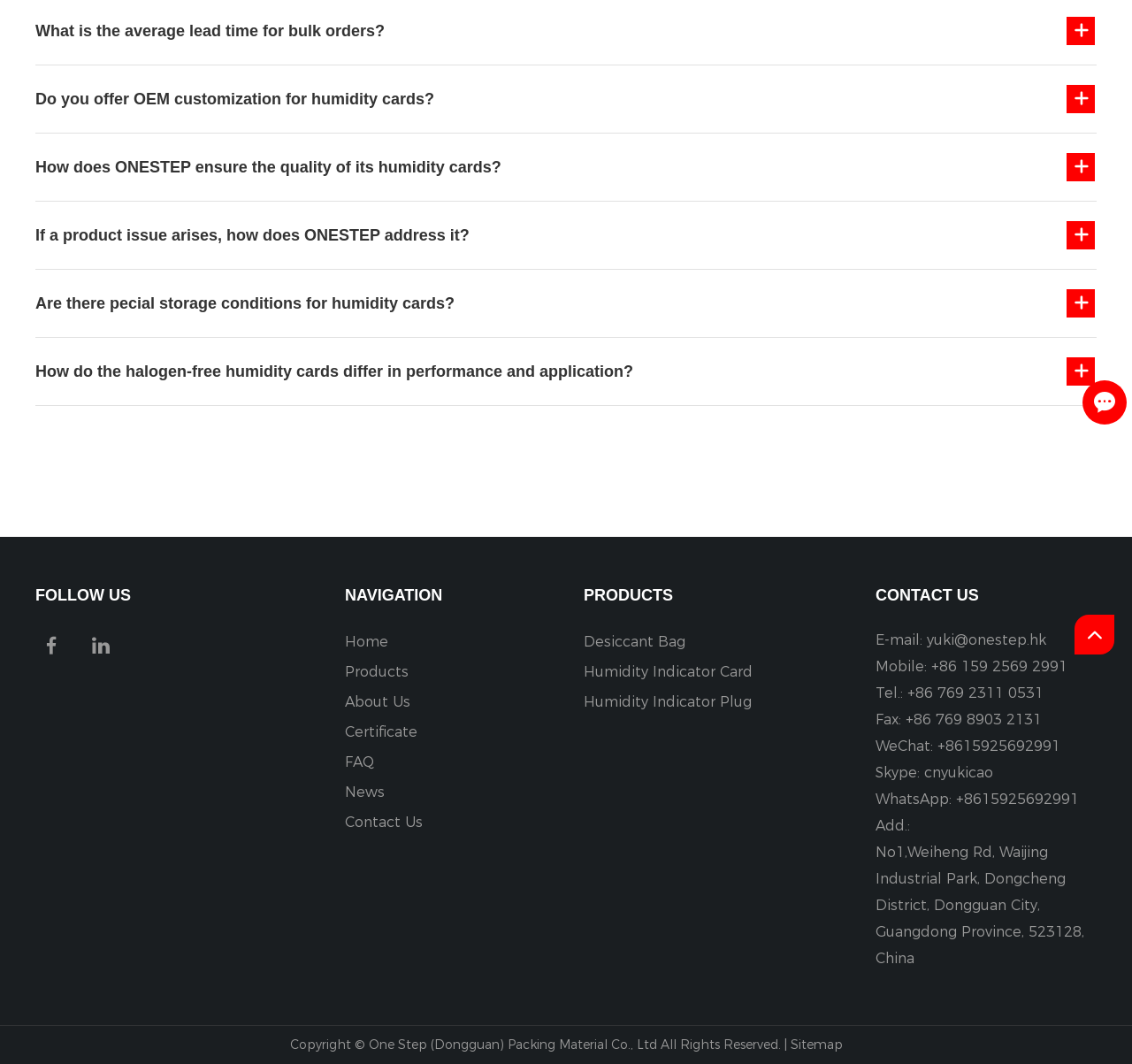Extract the bounding box coordinates for the UI element described by the text: "About Us". The coordinates should be in the form of [left, top, right, bottom] with values between 0 and 1.

[0.305, 0.652, 0.362, 0.668]